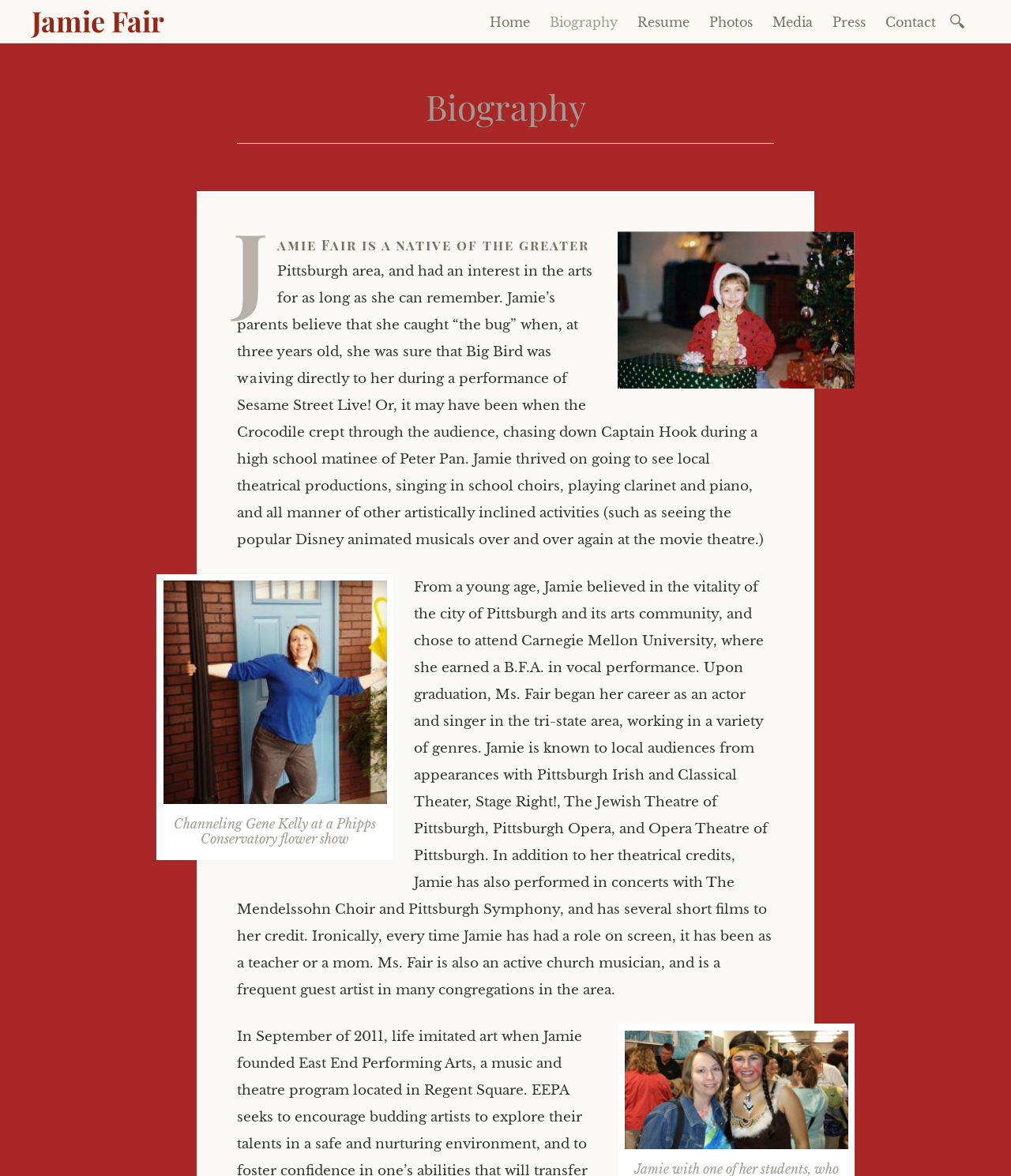Please determine the bounding box coordinates for the element that should be clicked to follow these instructions: "Search for something".

[0.909, 0.002, 0.931, 0.035]